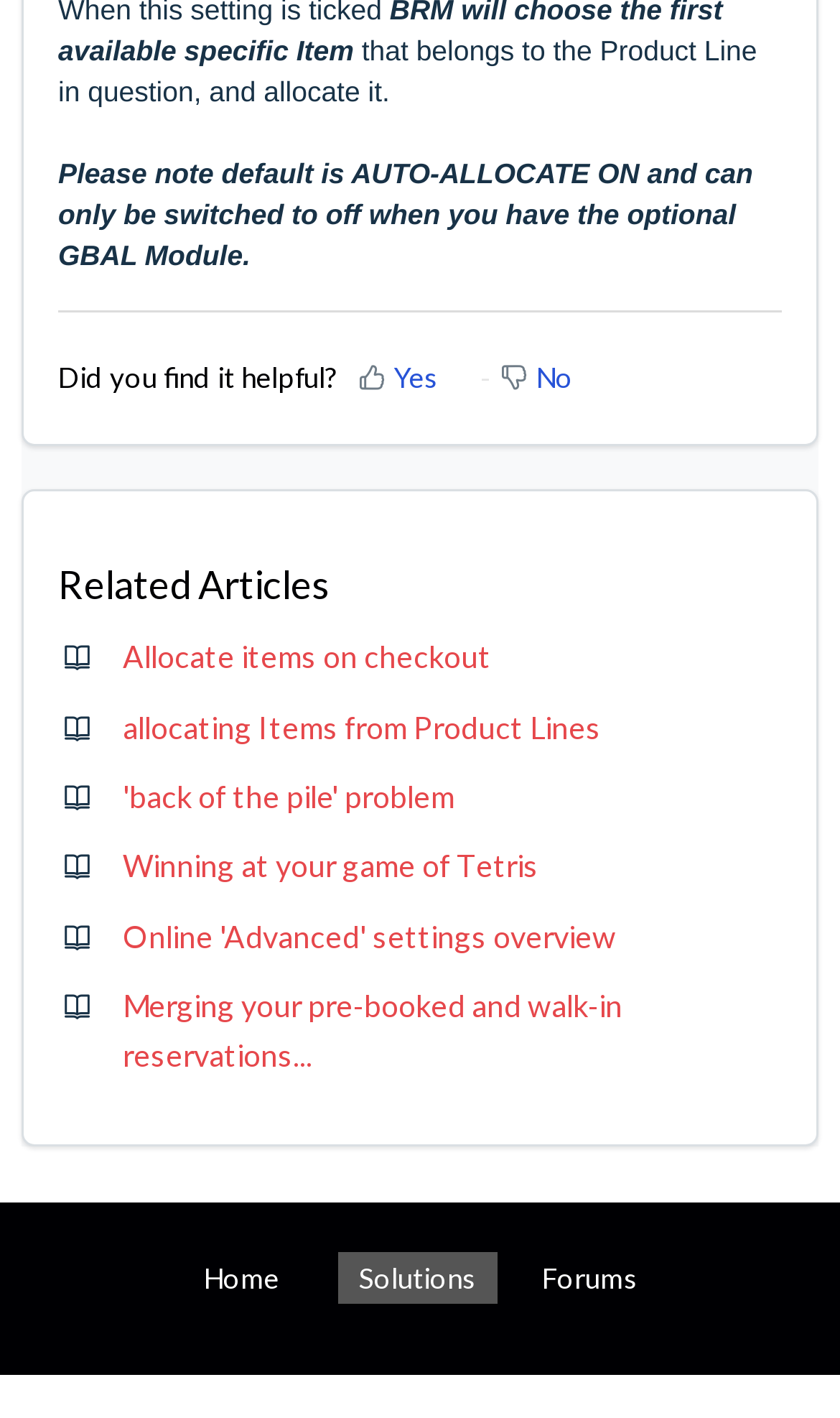Respond to the following question with a brief word or phrase:
What is the default allocation setting?

AUTO-ALLOCATE ON